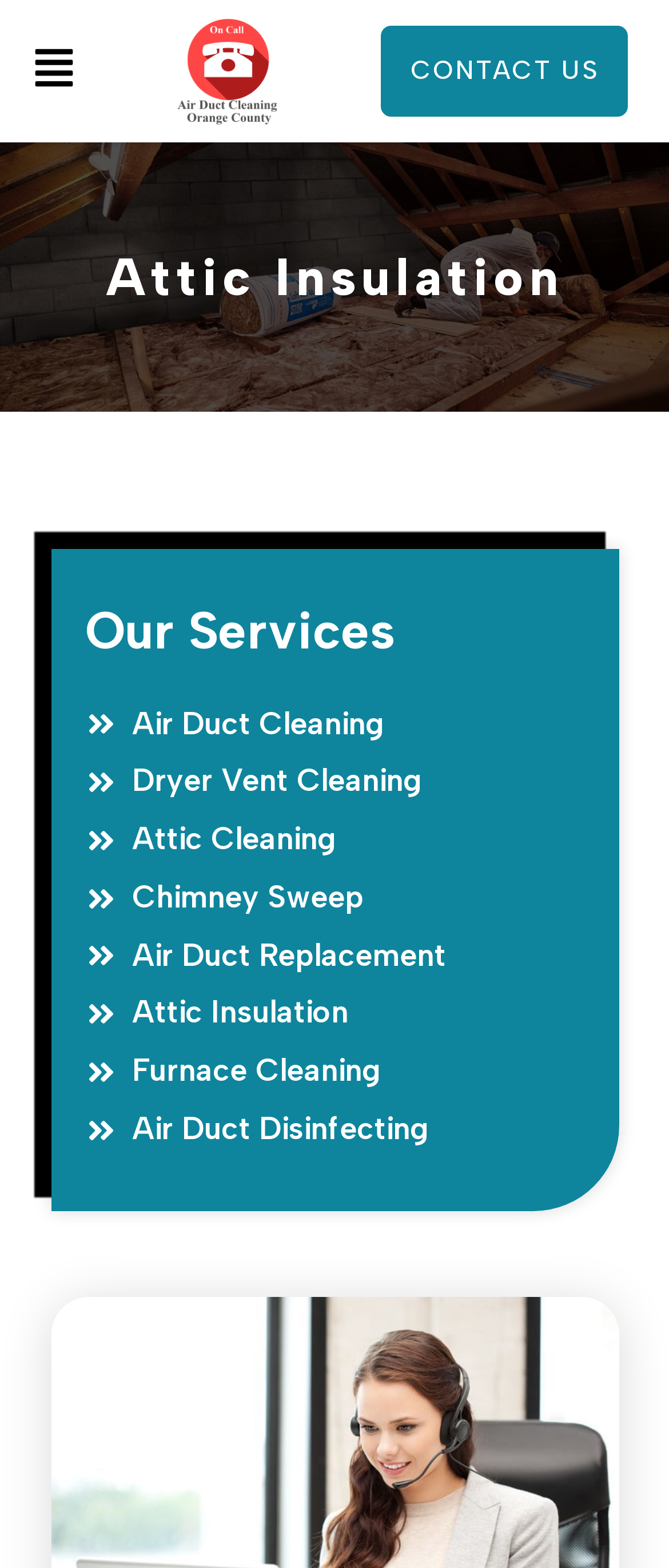Determine the bounding box coordinates of the section to be clicked to follow the instruction: "Check furnace cleaning service". The coordinates should be given as four float numbers between 0 and 1, formatted as [left, top, right, bottom].

[0.127, 0.665, 0.873, 0.702]